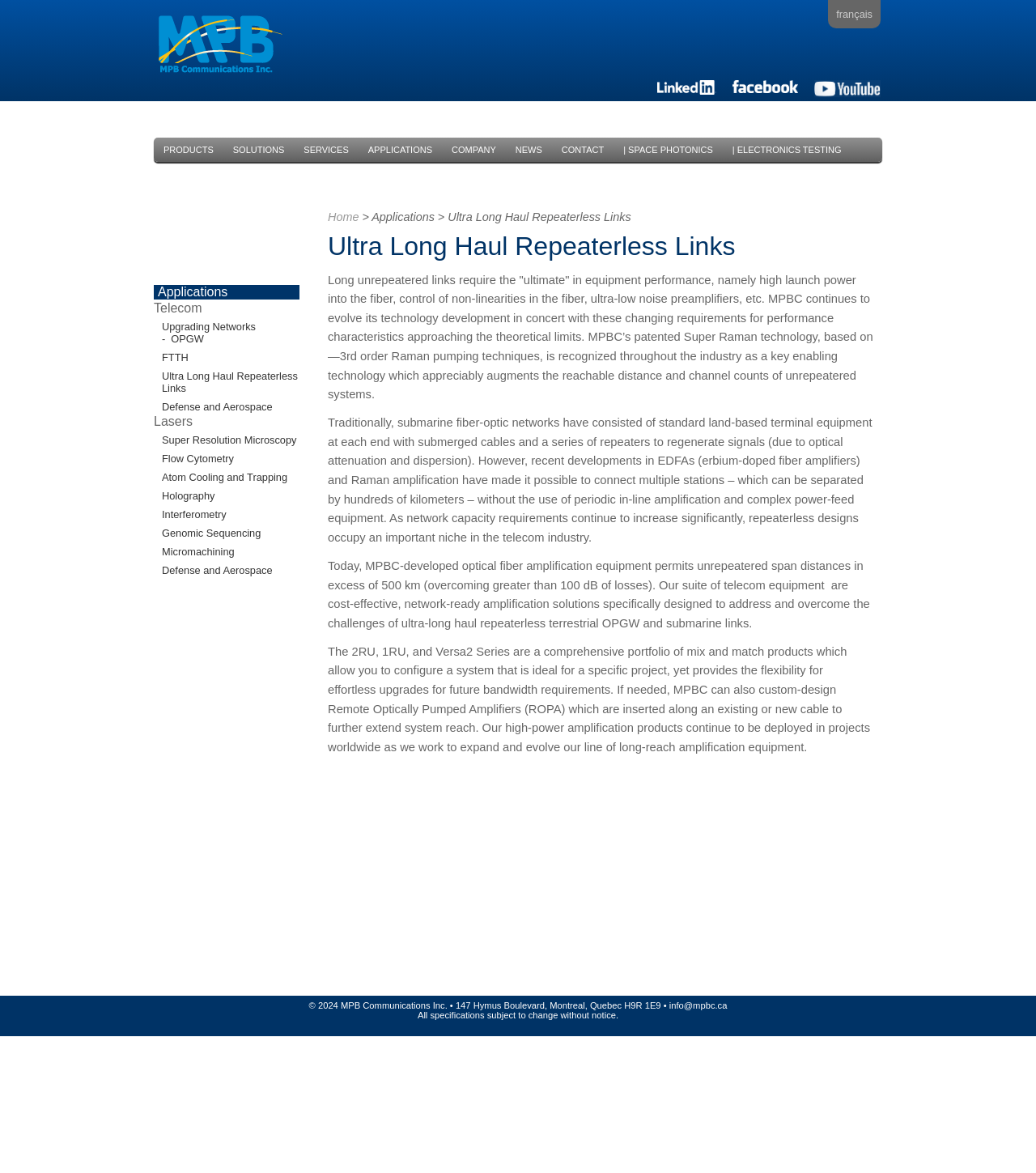Please identify the webpage's heading and generate its text content.

Ultra Long Haul Repeaterless Links